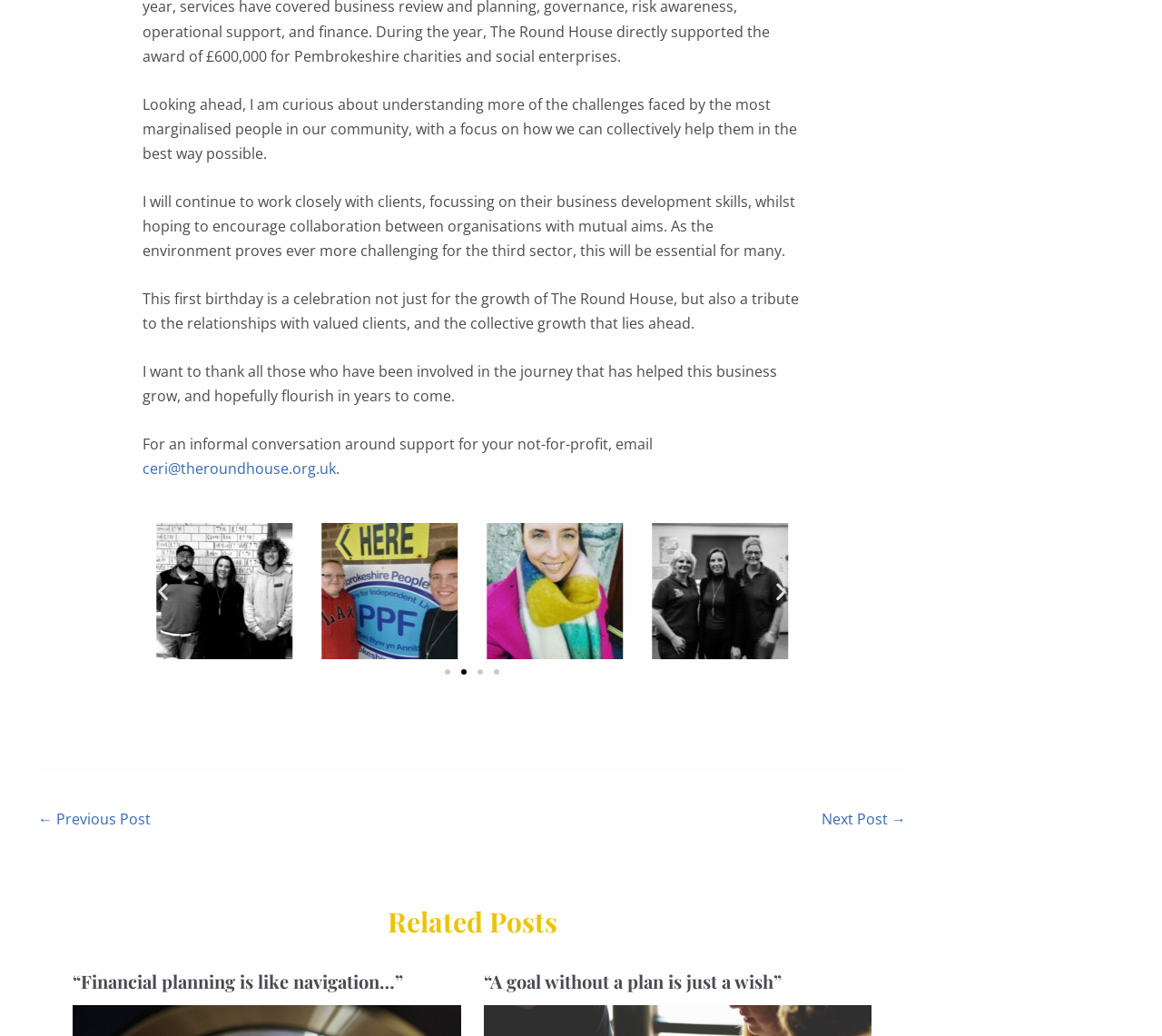How many related posts are listed?
Observe the image and answer the question with a one-word or short phrase response.

2